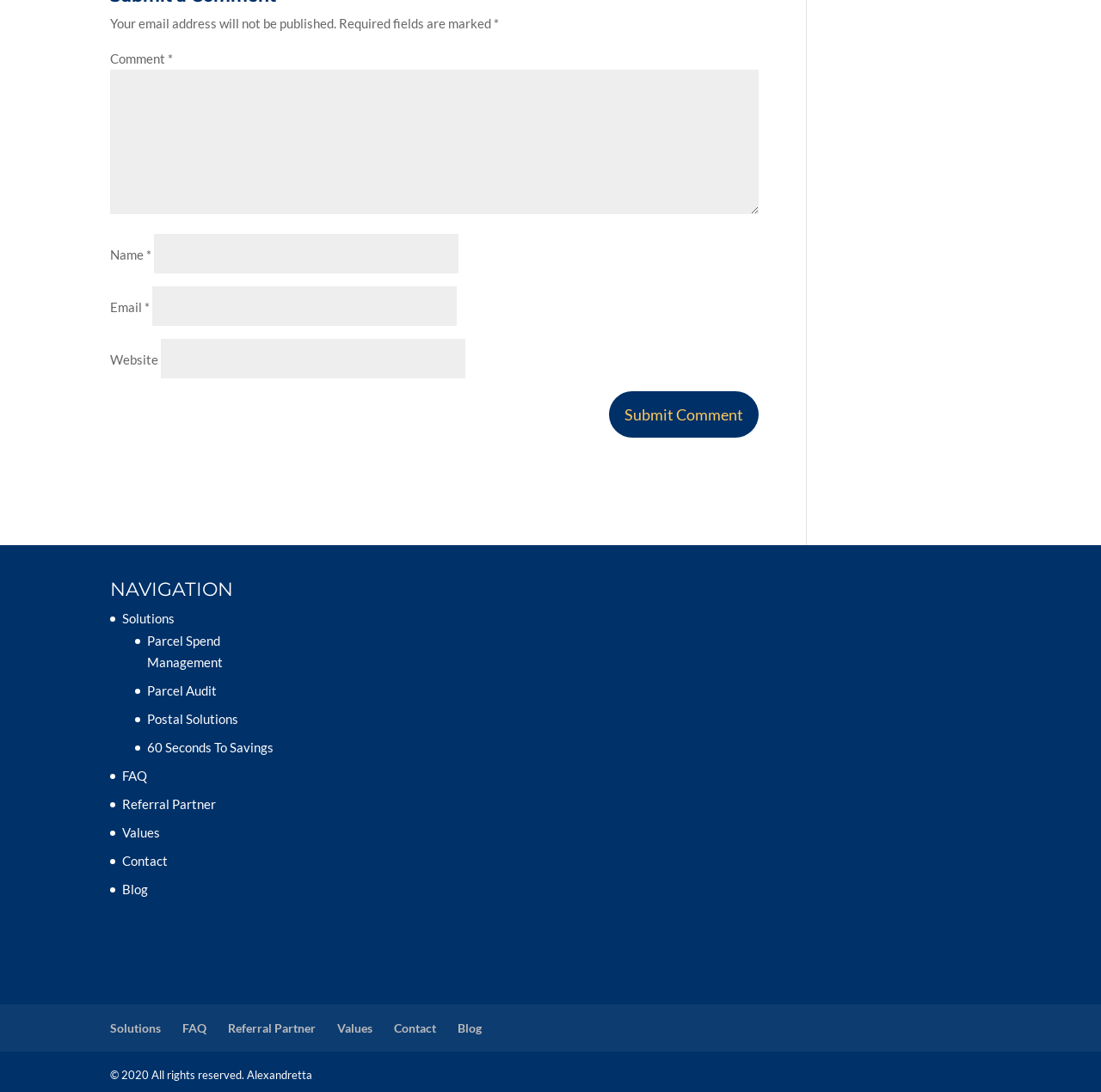Determine the bounding box coordinates for the area that needs to be clicked to fulfill this task: "Enter your email". The coordinates must be given as four float numbers between 0 and 1, i.e., [left, top, right, bottom].

[0.138, 0.262, 0.415, 0.298]